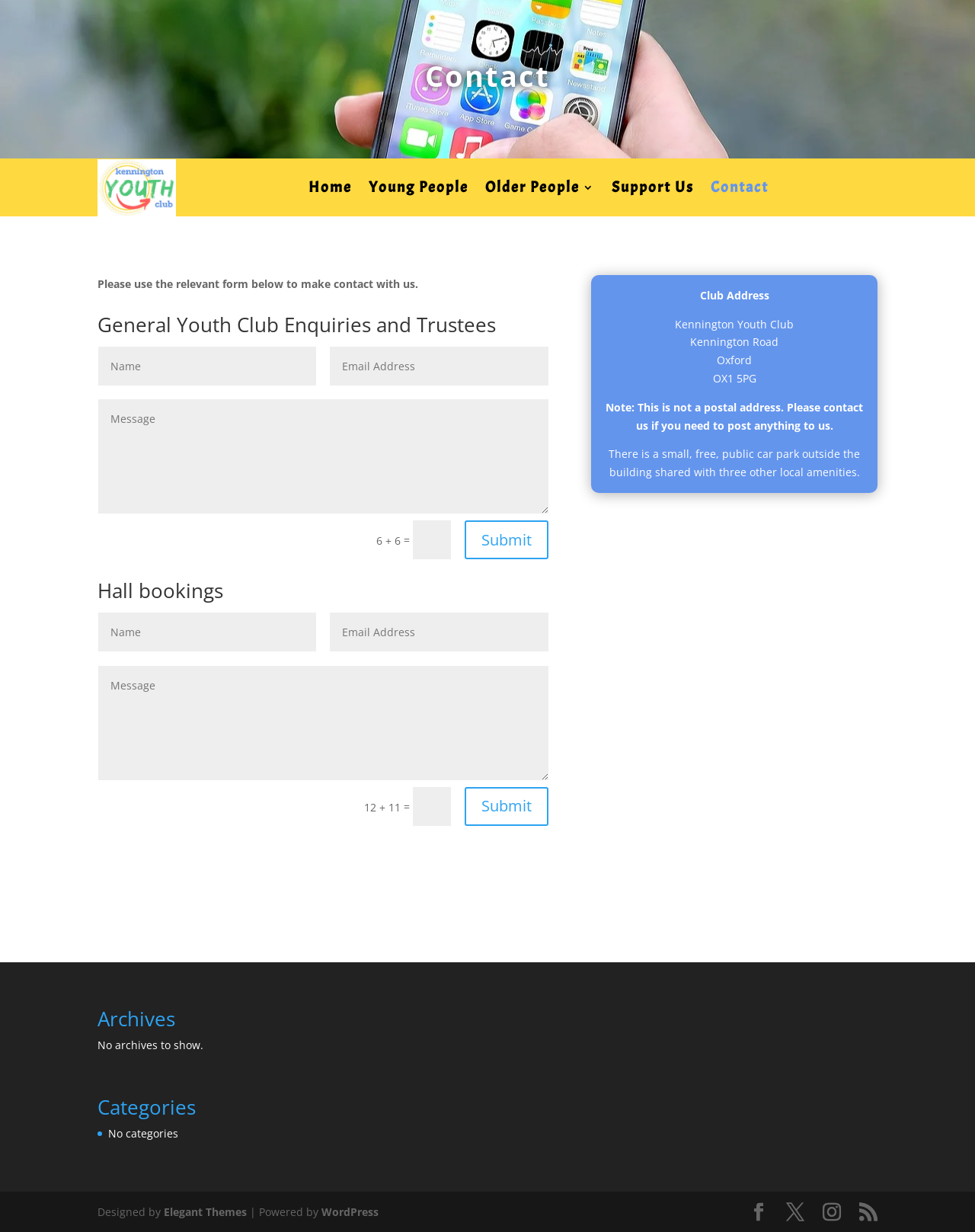Can you identify the bounding box coordinates of the clickable region needed to carry out this instruction: 'Click the Hall bookings link'? The coordinates should be four float numbers within the range of 0 to 1, stated as [left, top, right, bottom].

[0.1, 0.471, 0.562, 0.497]